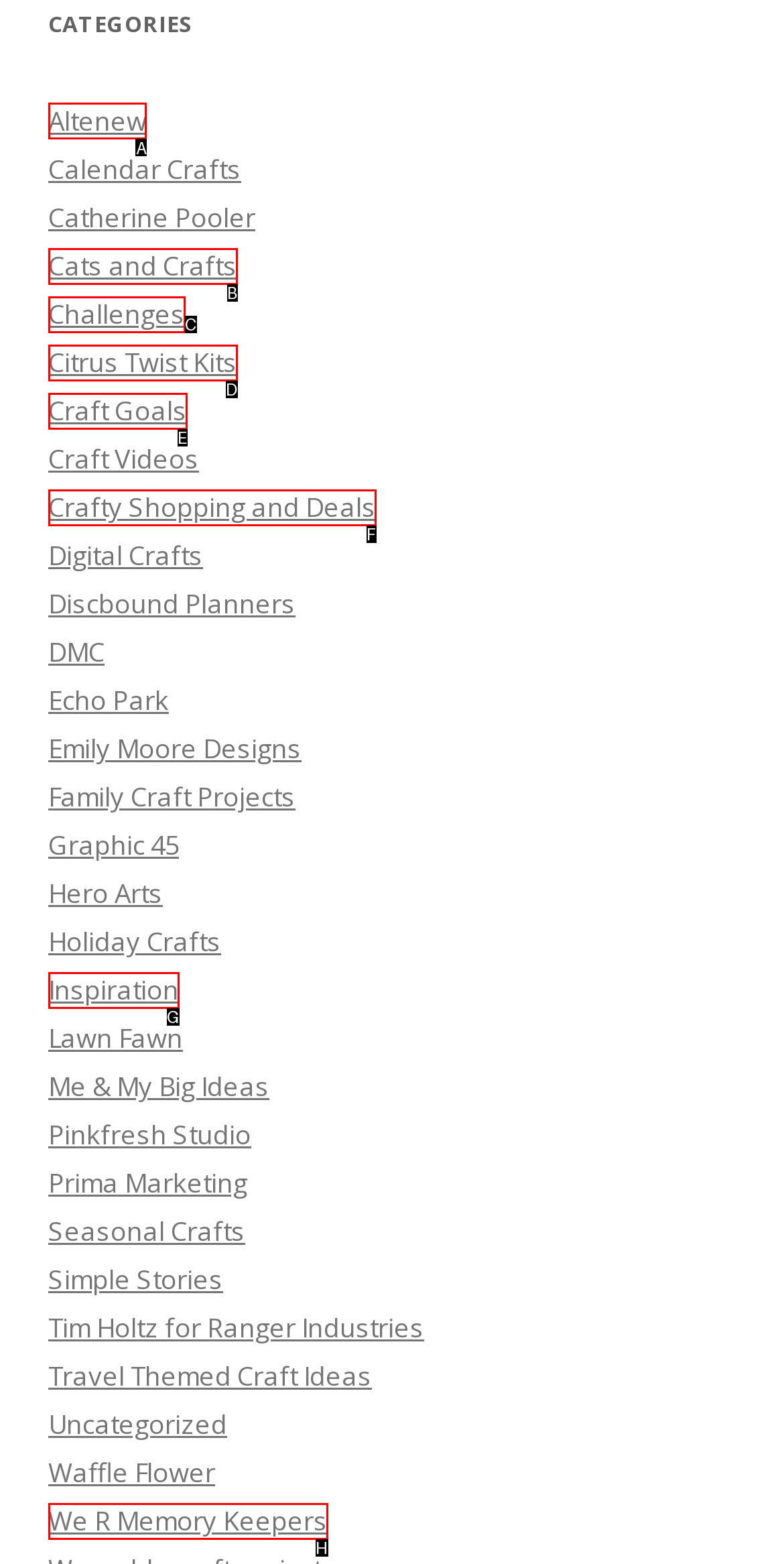Choose the HTML element to click for this instruction: Click on Altenew Answer with the letter of the correct choice from the given options.

A